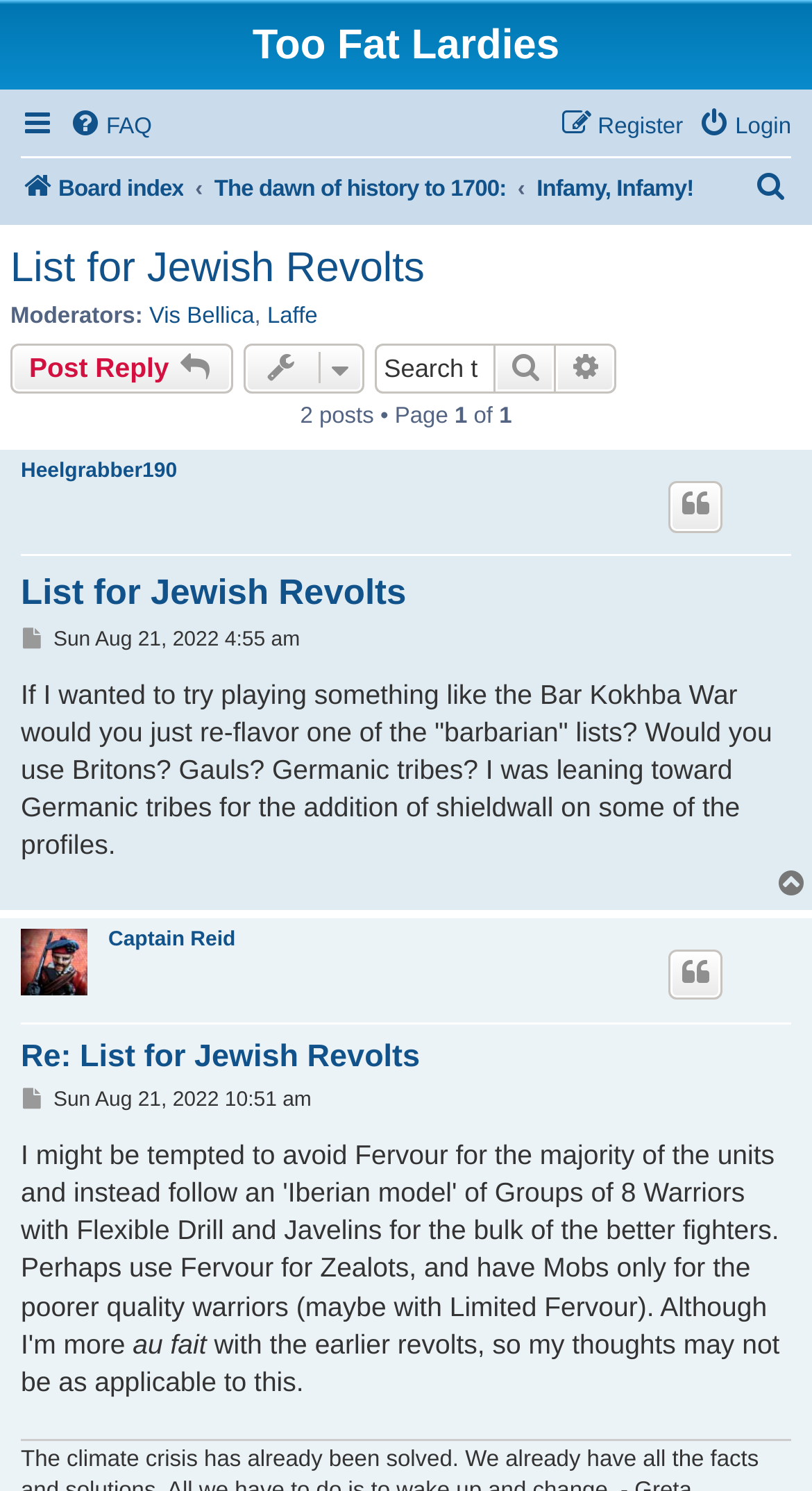What is the name of the user who made the second post?
Based on the image, answer the question with as much detail as possible.

The name of the user who made the second post can be found in the section where the second post starts, where it says 'User avatar' followed by the user's name, which is 'Captain Reid'.